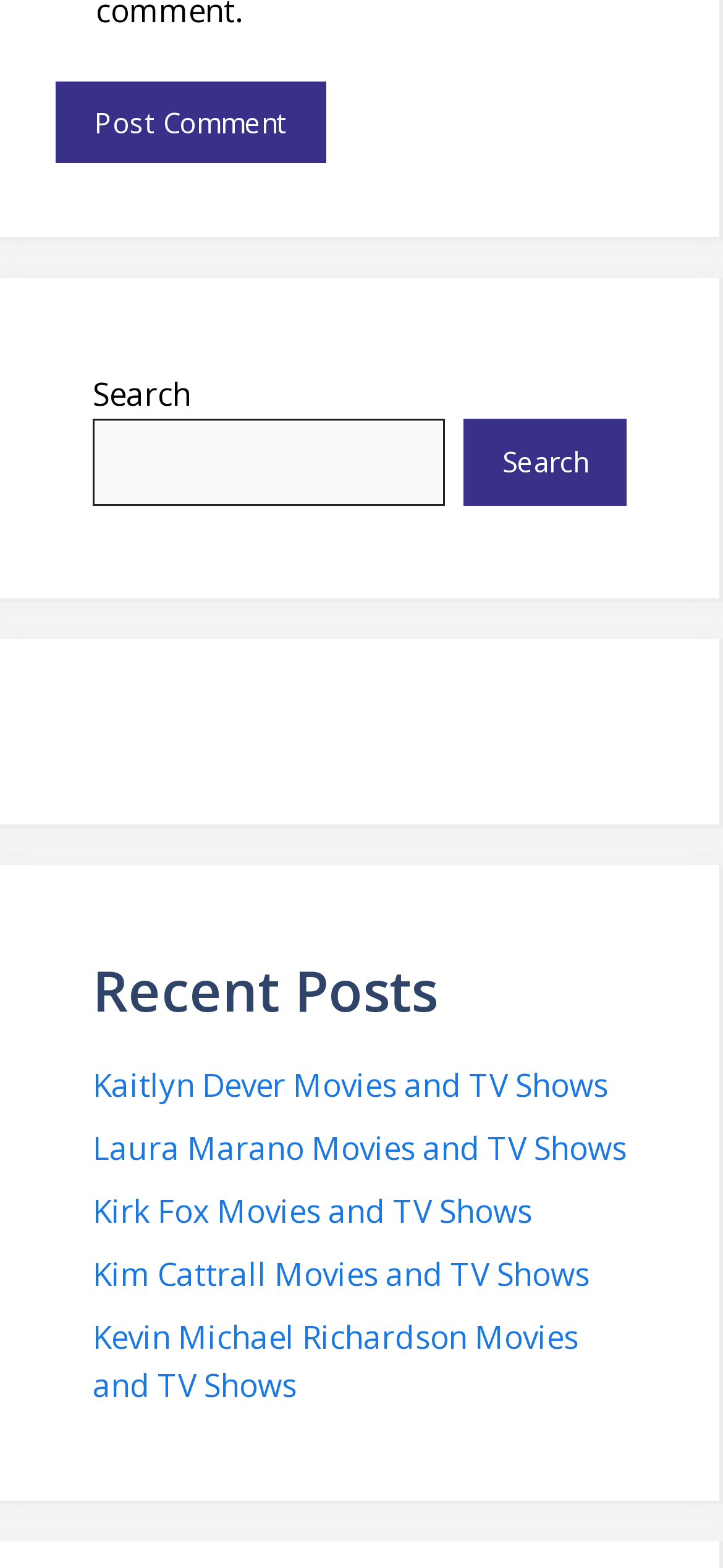Identify the bounding box coordinates of the part that should be clicked to carry out this instruction: "View Kaitlyn Dever Movies and TV Shows".

[0.128, 0.678, 0.841, 0.705]